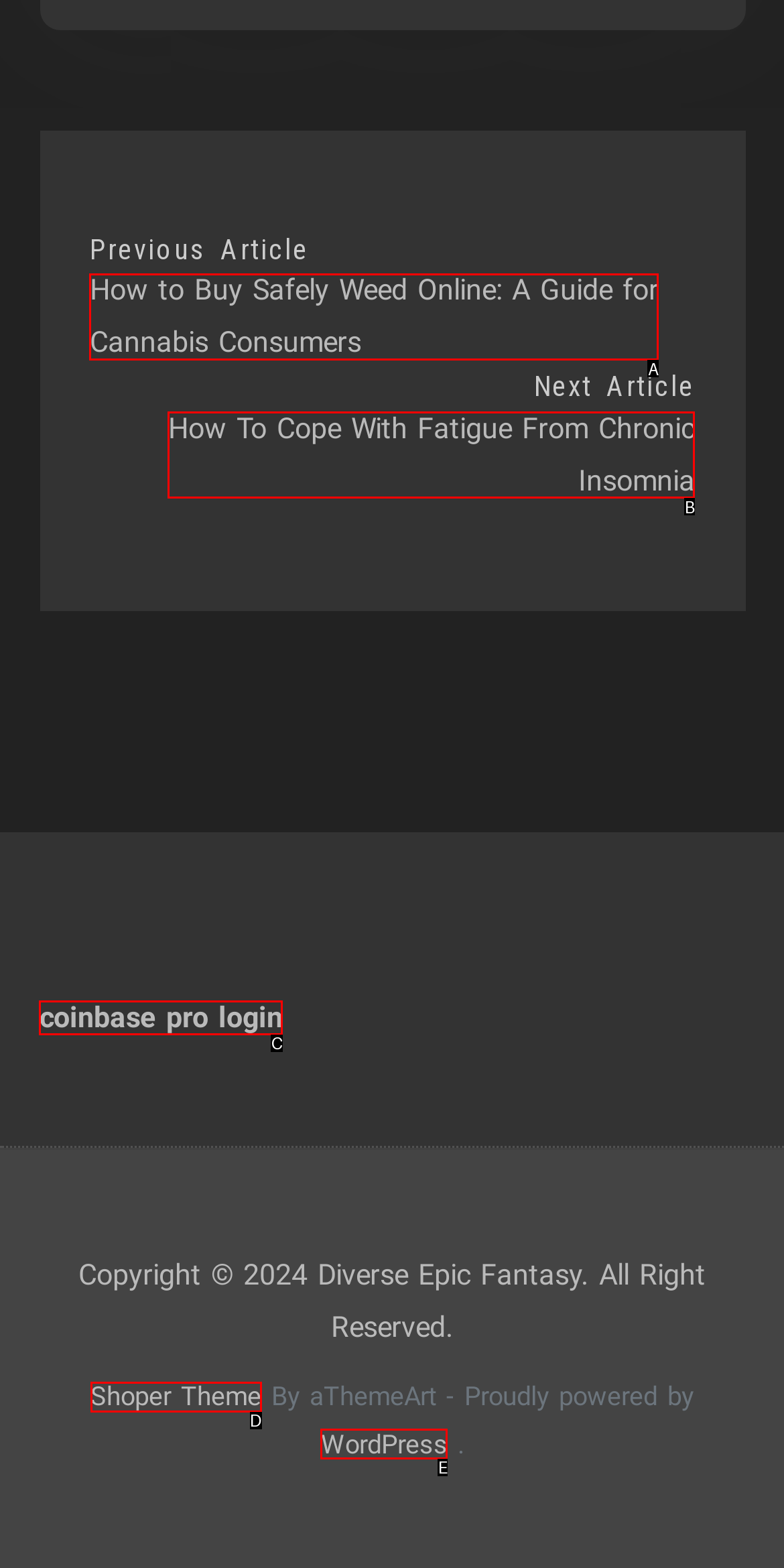Based on the description: coinbase pro login, find the HTML element that matches it. Provide your answer as the letter of the chosen option.

C